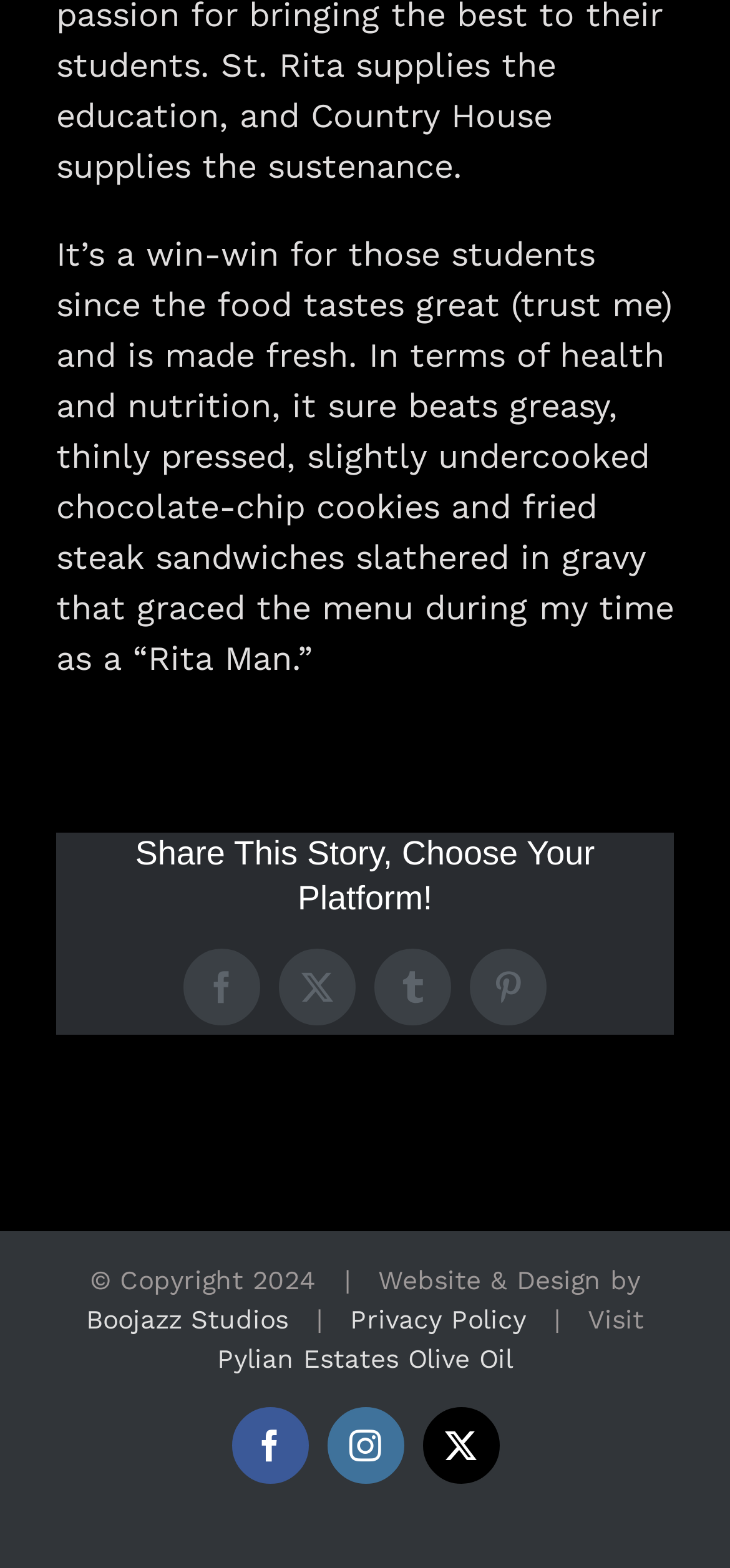Given the description "Twitter", provide the bounding box coordinates of the corresponding UI element.

[0.382, 0.605, 0.487, 0.654]